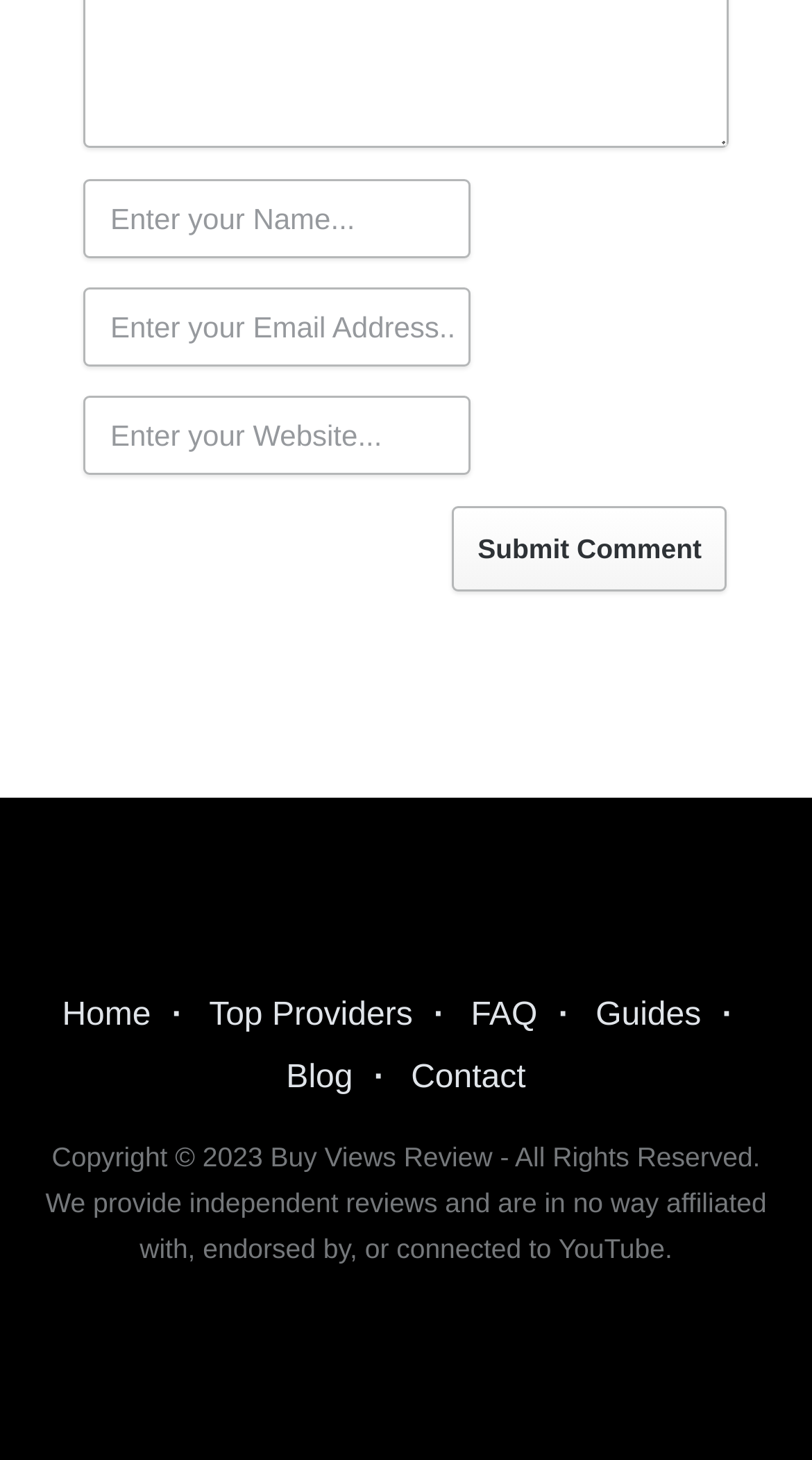What is the purpose of the three textboxes?
Refer to the image and answer the question using a single word or phrase.

Enter name, email, and website